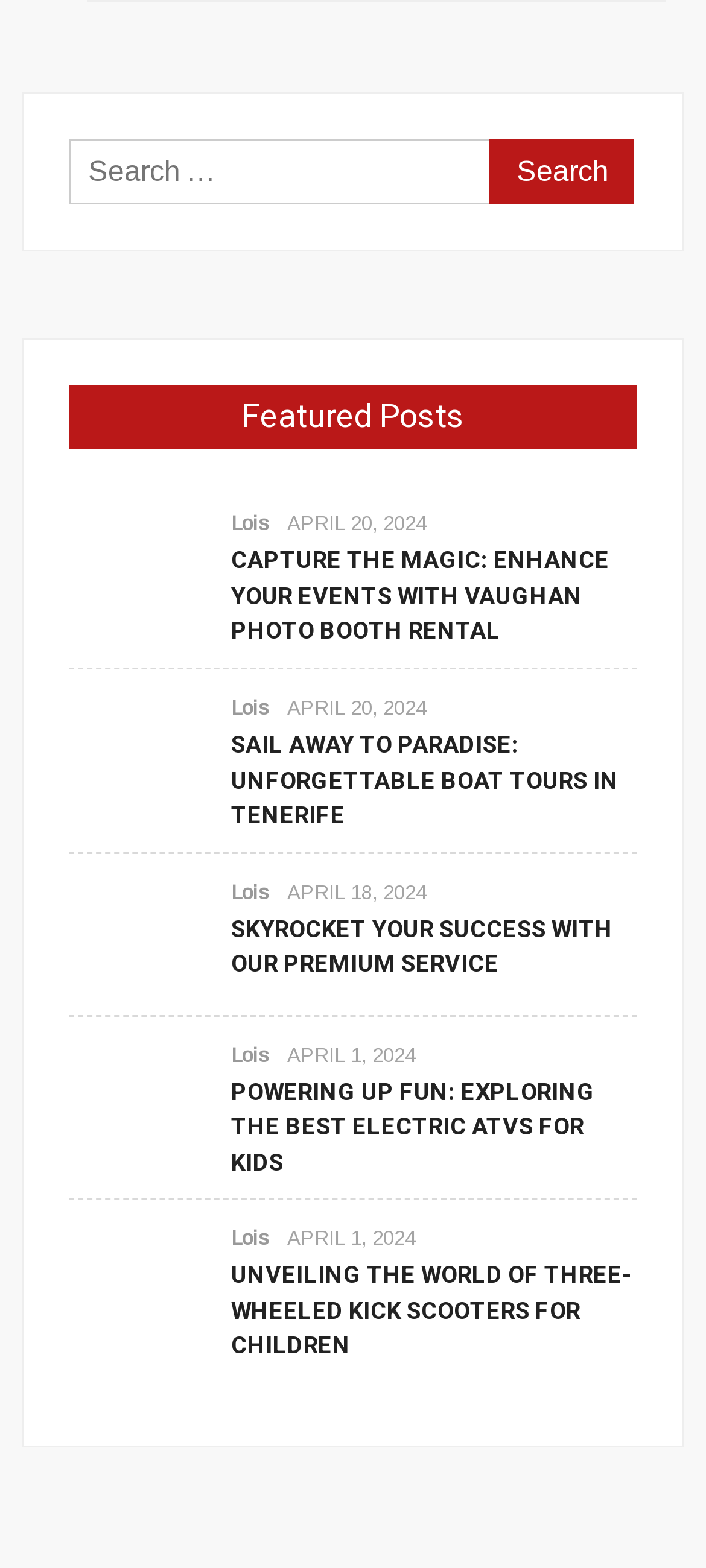How many links are in the fourth article?
Please respond to the question with a detailed and thorough explanation.

I counted the number of link elements within the fourth article element on the webpage. There are 3 link elements, including the heading link and the author link.